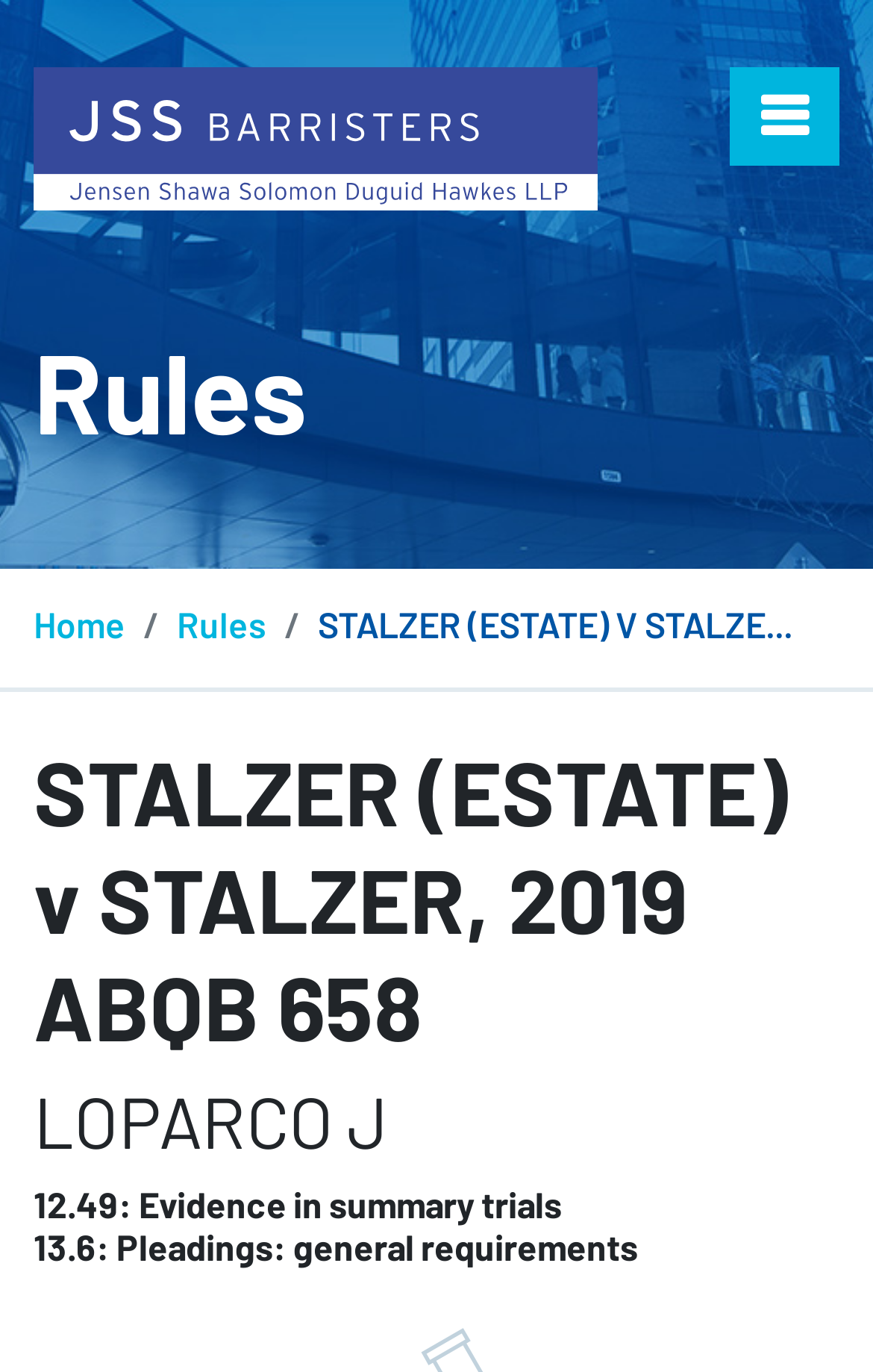Please provide a short answer using a single word or phrase for the question:
What is the logo of the litigation lawyers?

JSS Barristers